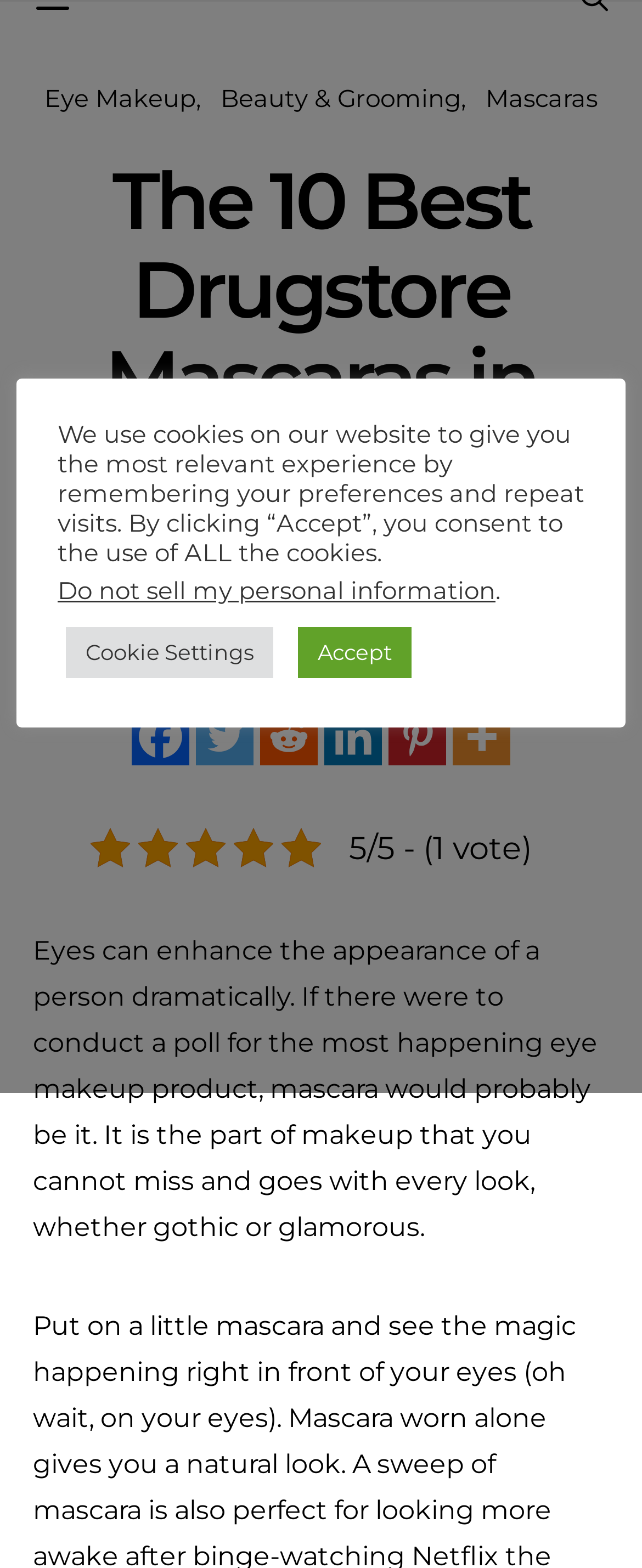Show the bounding box coordinates for the HTML element as described: "February 22, 2023".

[0.485, 0.354, 0.813, 0.373]